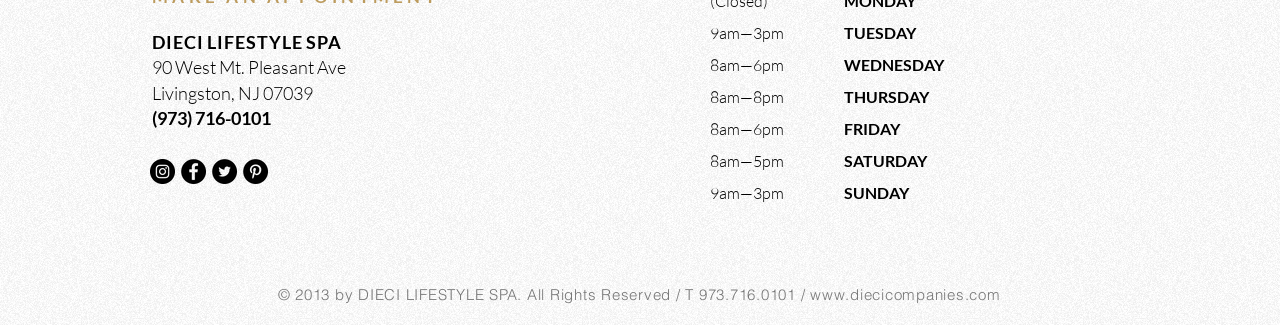What are the social media platforms listed?
Using the details shown in the screenshot, provide a comprehensive answer to the question.

The social media platforms are listed in the 'Social Bar' section, which is located in the top-right corner of the webpage. Each platform is represented by an image and a link, and they are listed in the order of Instagram, Facebook, Twitter, and Pinterest.